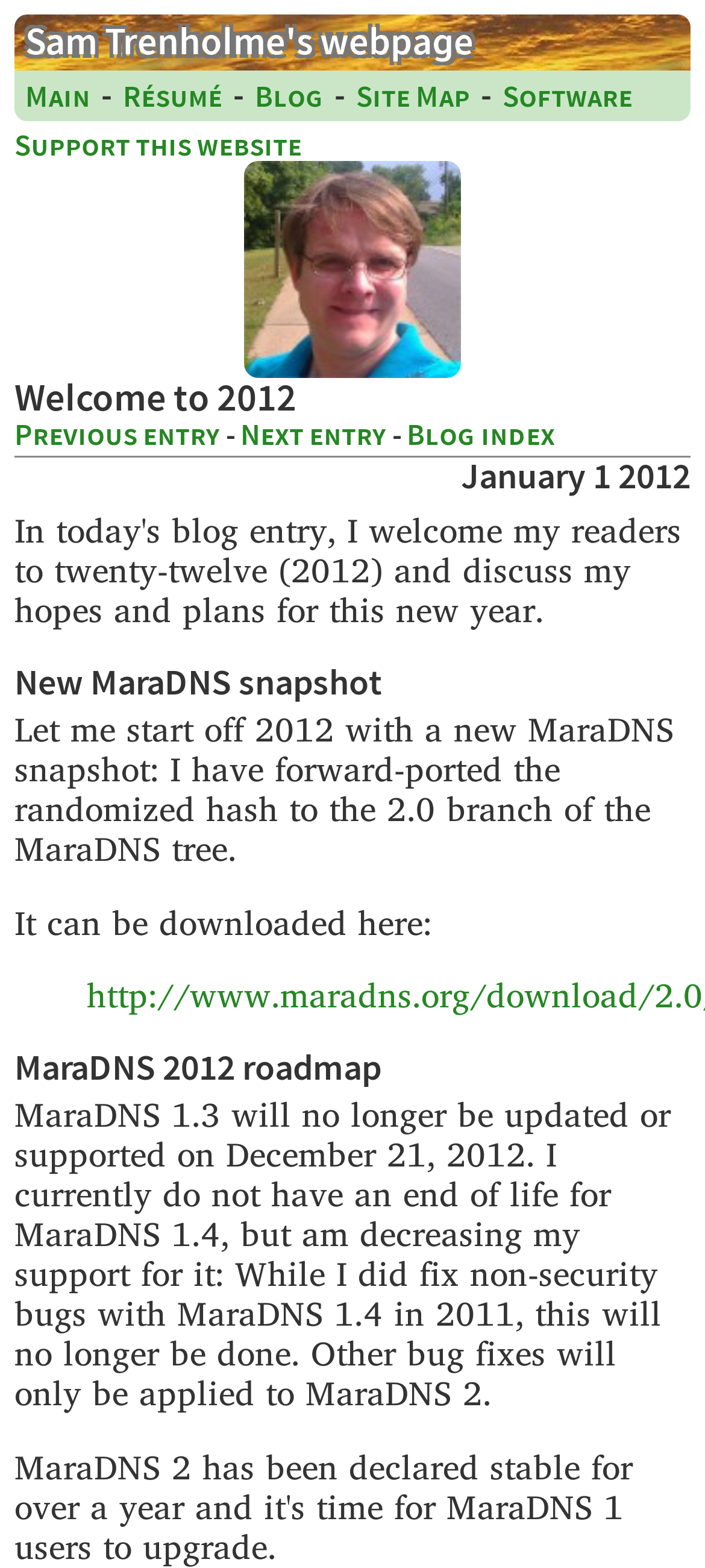Extract the bounding box for the UI element that matches this description: "Blog".

[0.362, 0.052, 0.459, 0.072]